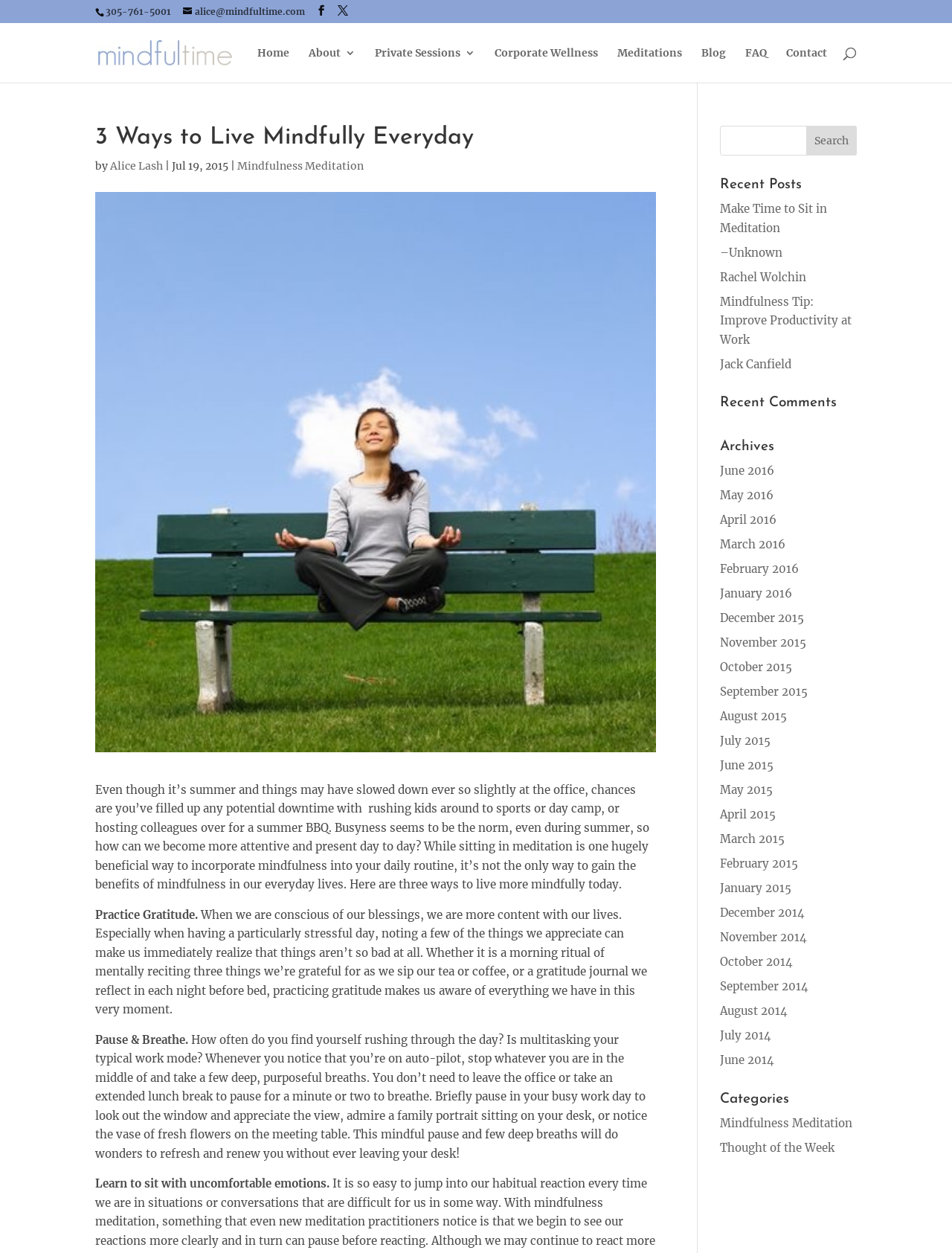Who is the author of the article?
Look at the image and answer the question using a single word or phrase.

Alice Lash